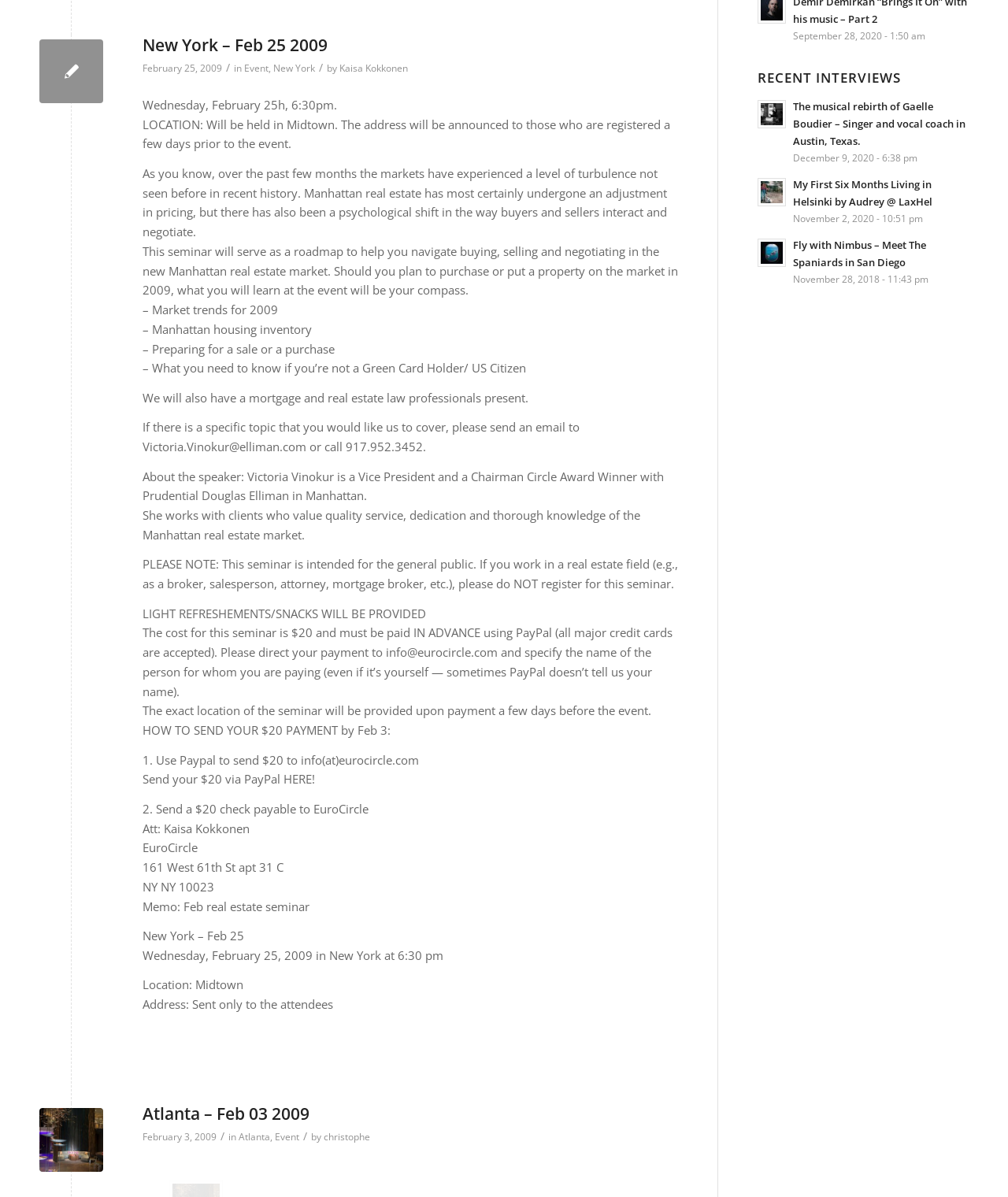Please determine the bounding box coordinates for the element with the description: "title="Atlanta-WHotel"".

[0.039, 0.925, 0.102, 0.979]